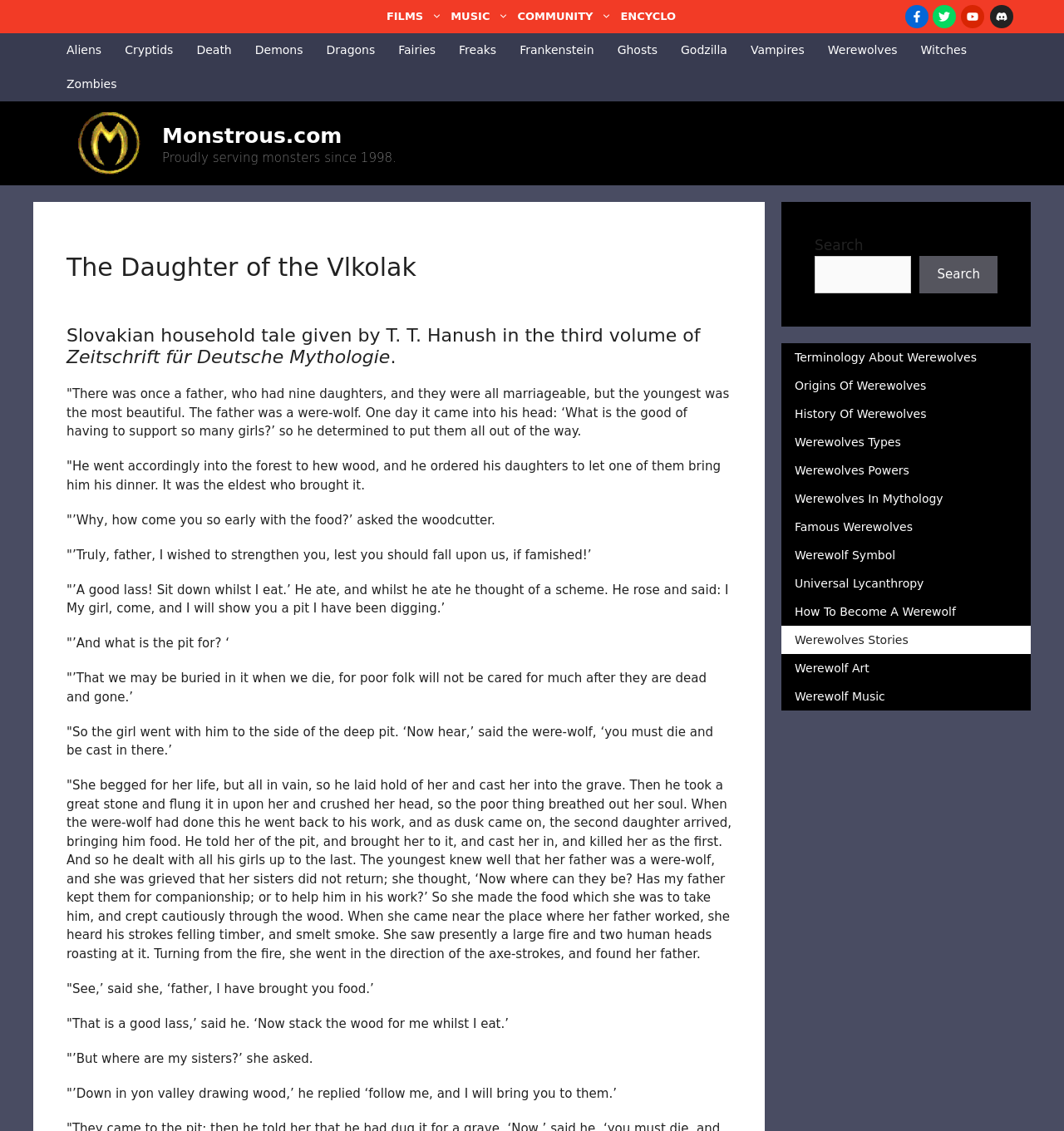Determine the bounding box coordinates of the clickable region to execute the instruction: "Click on FILMS". The coordinates should be four float numbers between 0 and 1, denoted as [left, top, right, bottom].

[0.363, 0.004, 0.424, 0.026]